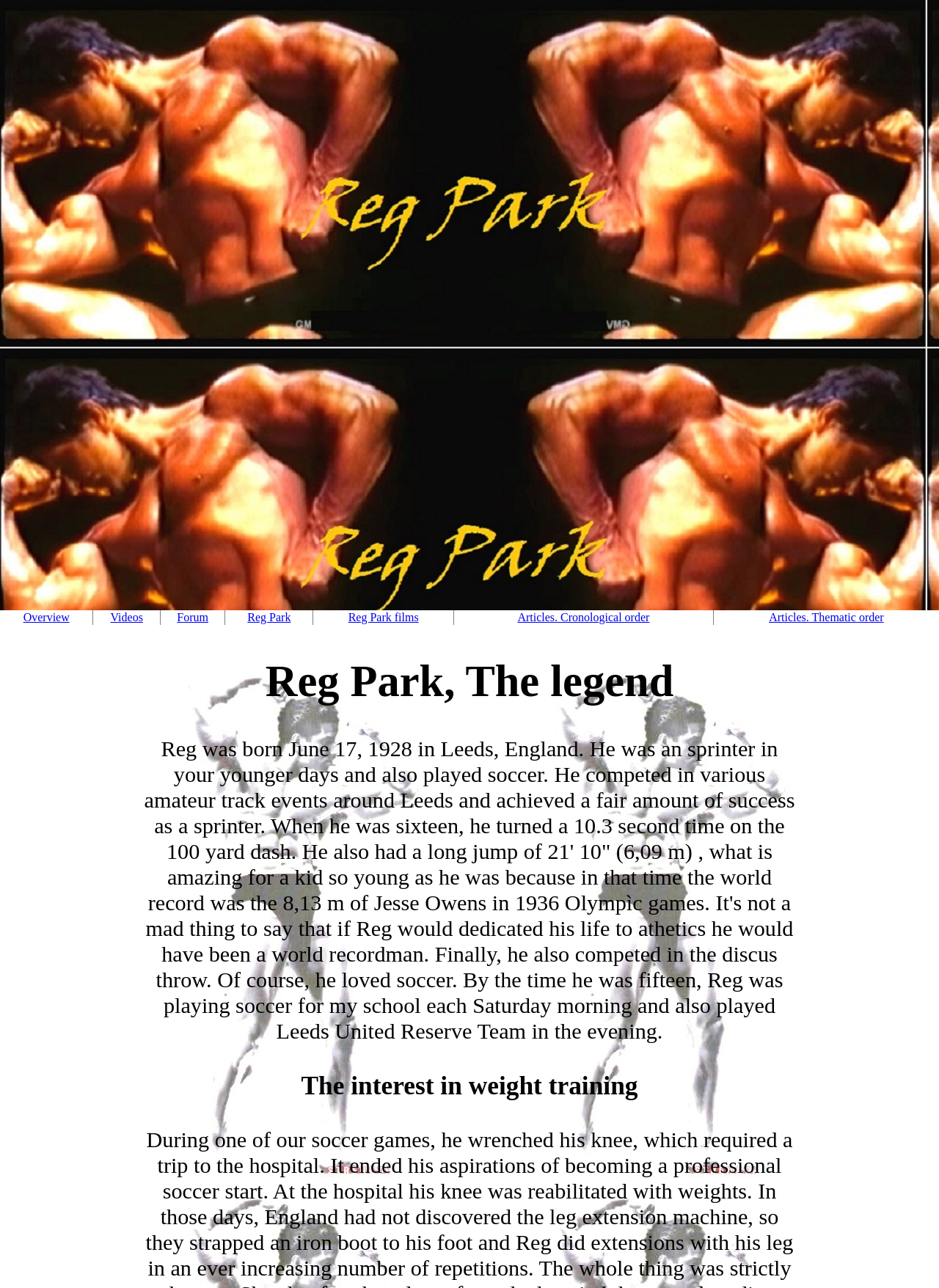Provide a short answer to the following question with just one word or phrase: What is the text of the second heading?

The interest in weight training